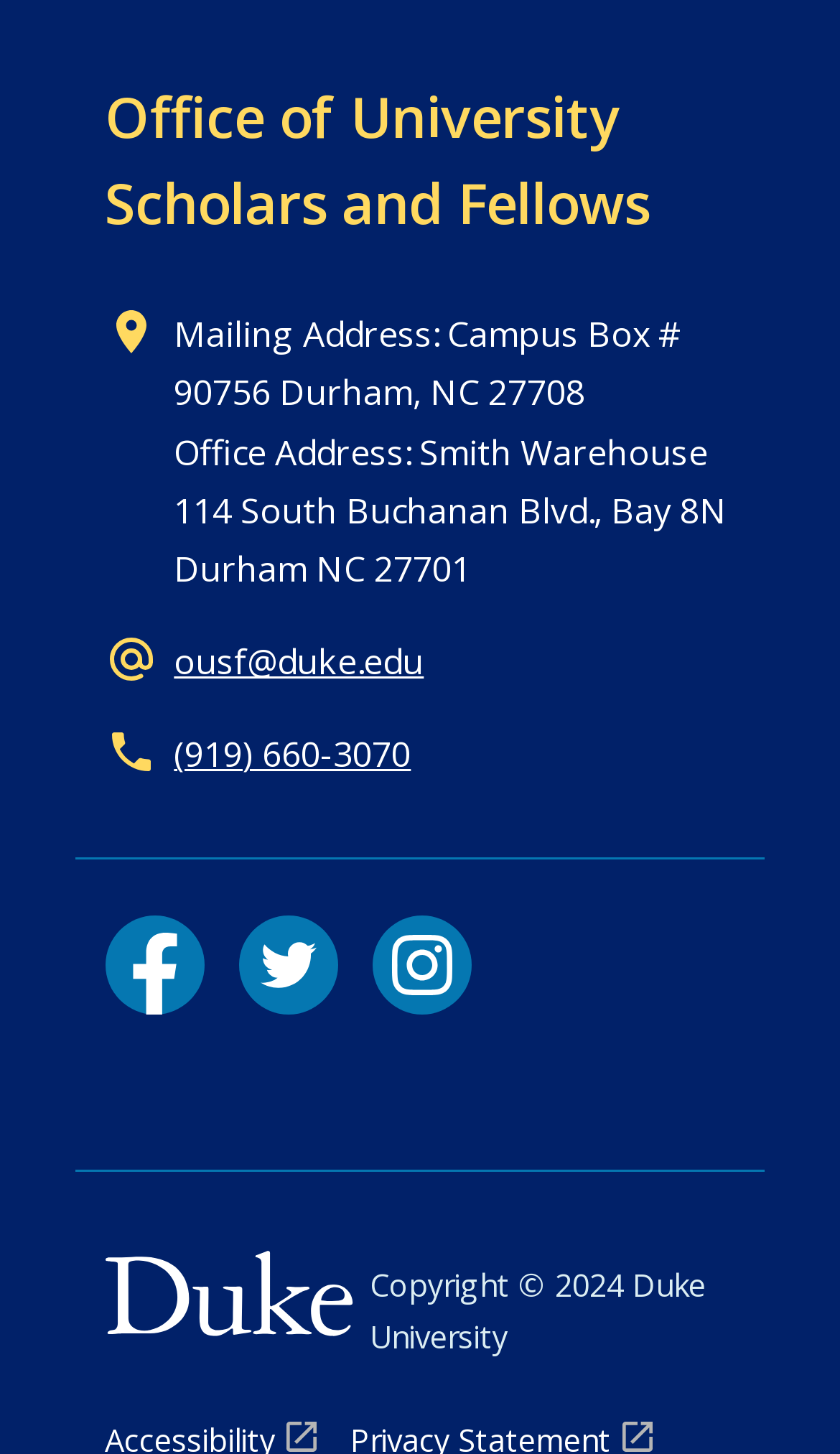Respond with a single word or phrase for the following question: 
What is the phone number of the Office of University Scholars and Fellows?

(919) 660-3070